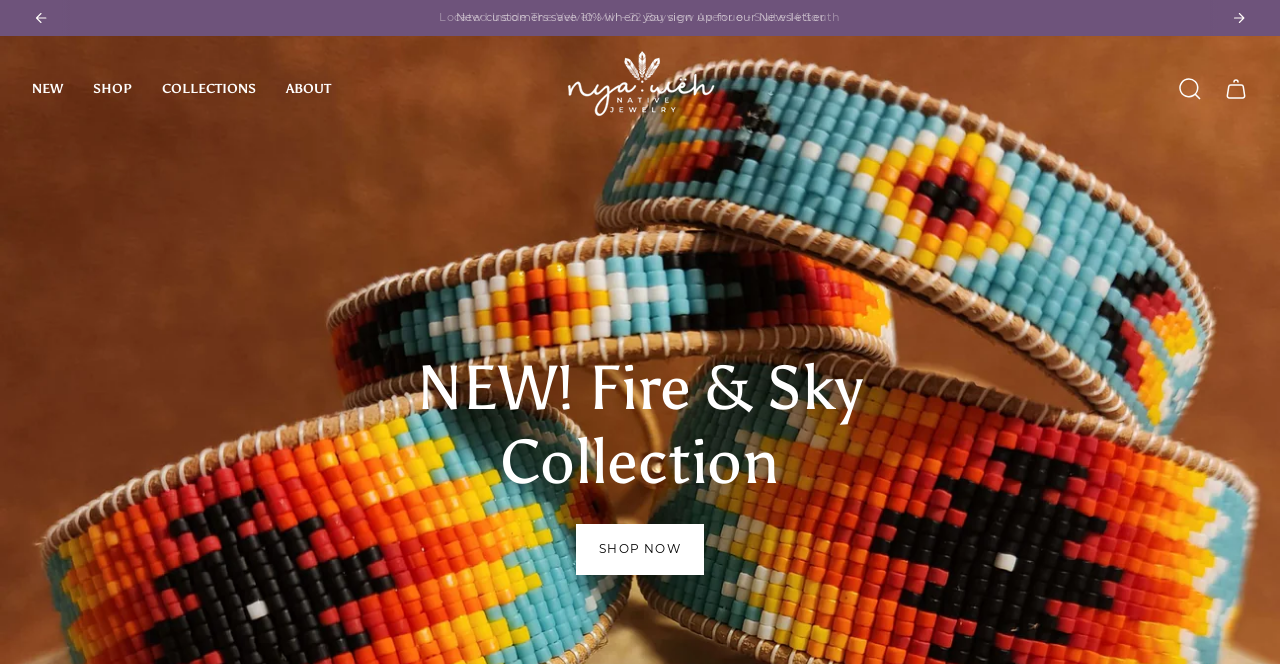Please reply to the following question with a single word or a short phrase:
What is the purpose of the 'NEW' link?

To show new products